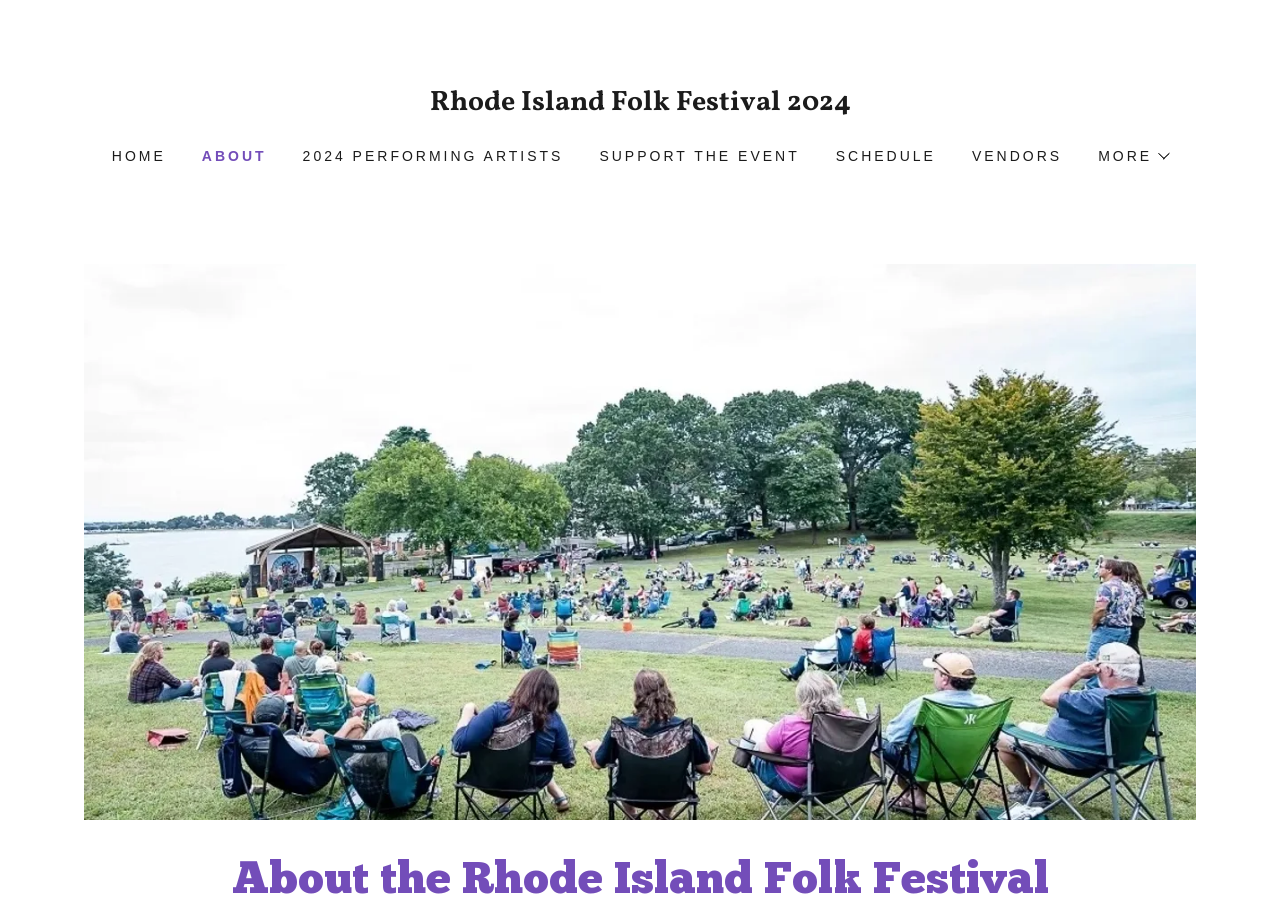Please identify the bounding box coordinates of the element that needs to be clicked to execute the following command: "Check the festival schedule". Provide the bounding box using four float numbers between 0 and 1, formatted as [left, top, right, bottom].

[0.645, 0.151, 0.736, 0.191]